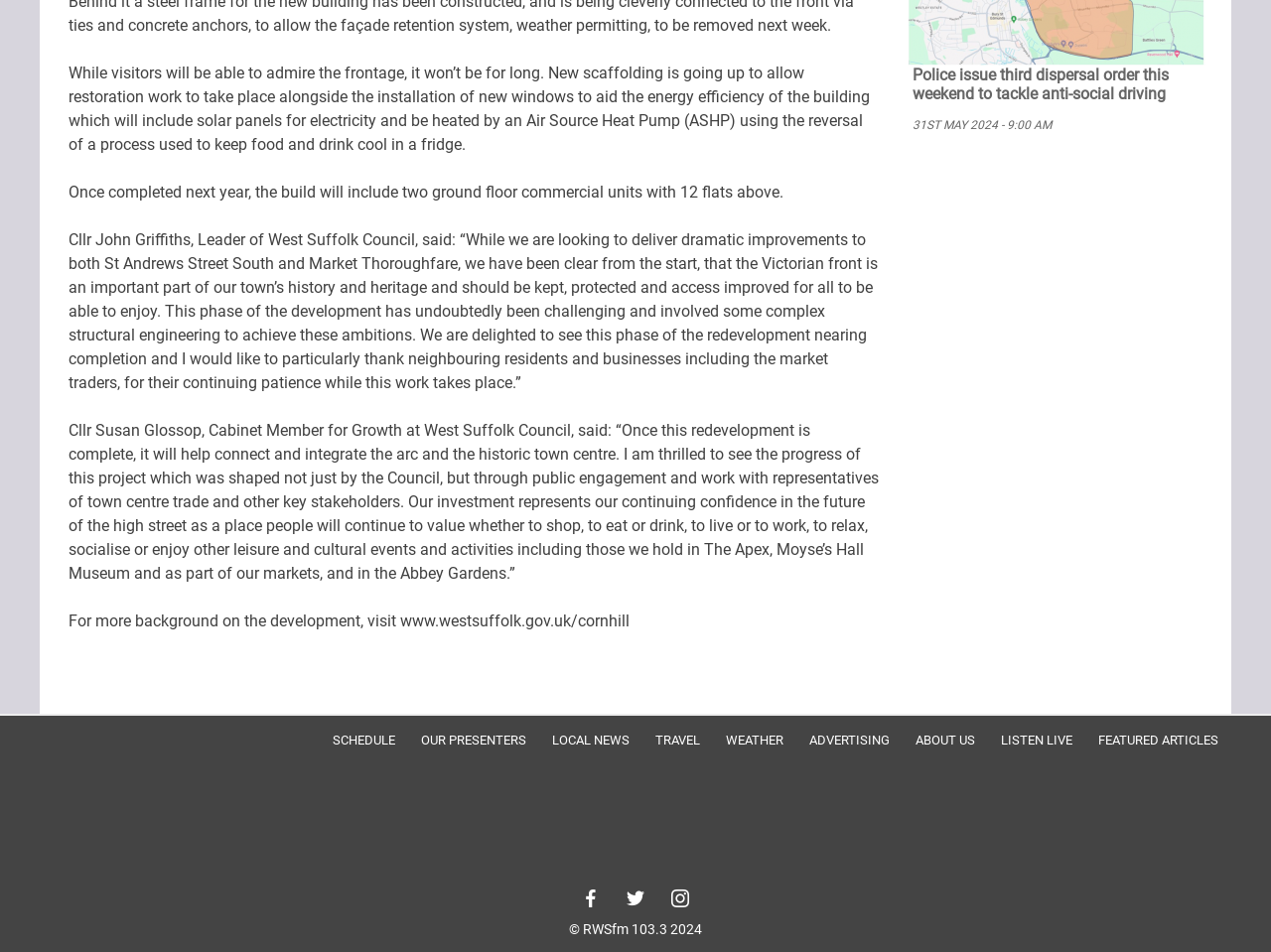Find the bounding box coordinates for the HTML element specified by: "Travel".

[0.505, 0.765, 0.561, 0.789]